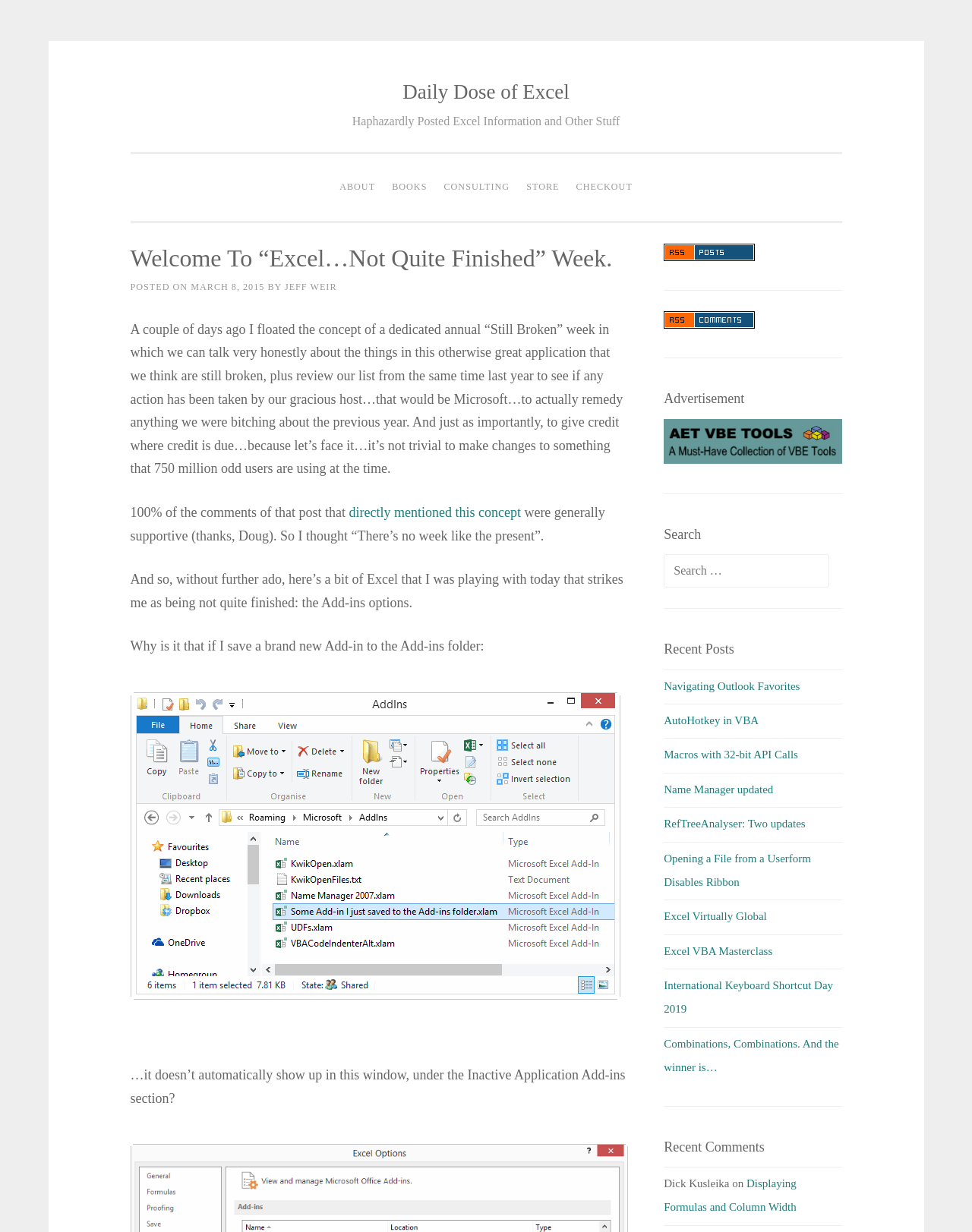Highlight the bounding box of the UI element that corresponds to this description: "AutoHotkey in VBA".

[0.683, 0.58, 0.78, 0.59]